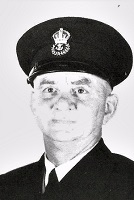What is the name of the person in the portrait?
Please answer the question with a single word or phrase, referencing the image.

William Farley